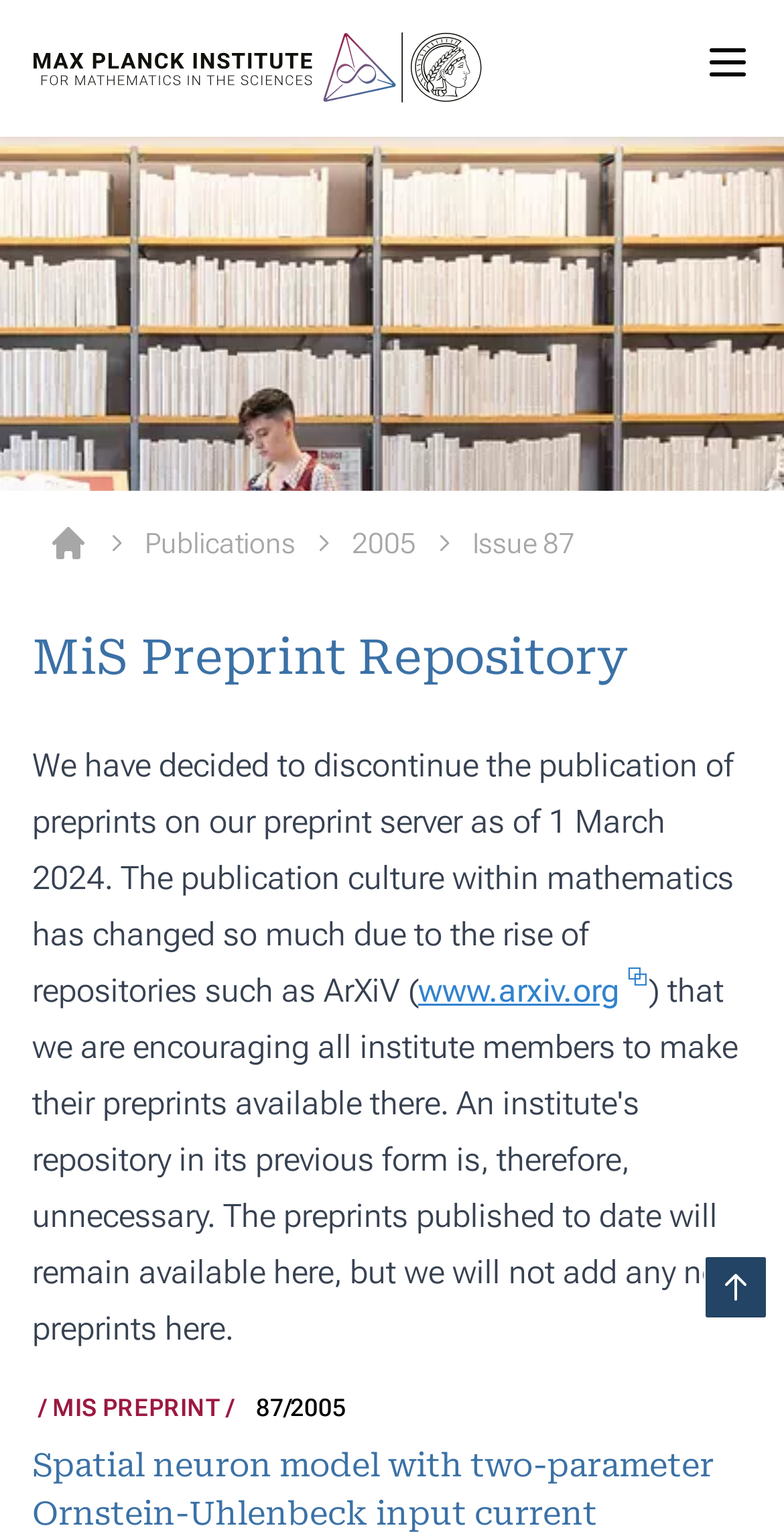Answer with a single word or phrase: 
What is the name of the institute?

Max Planck Institute